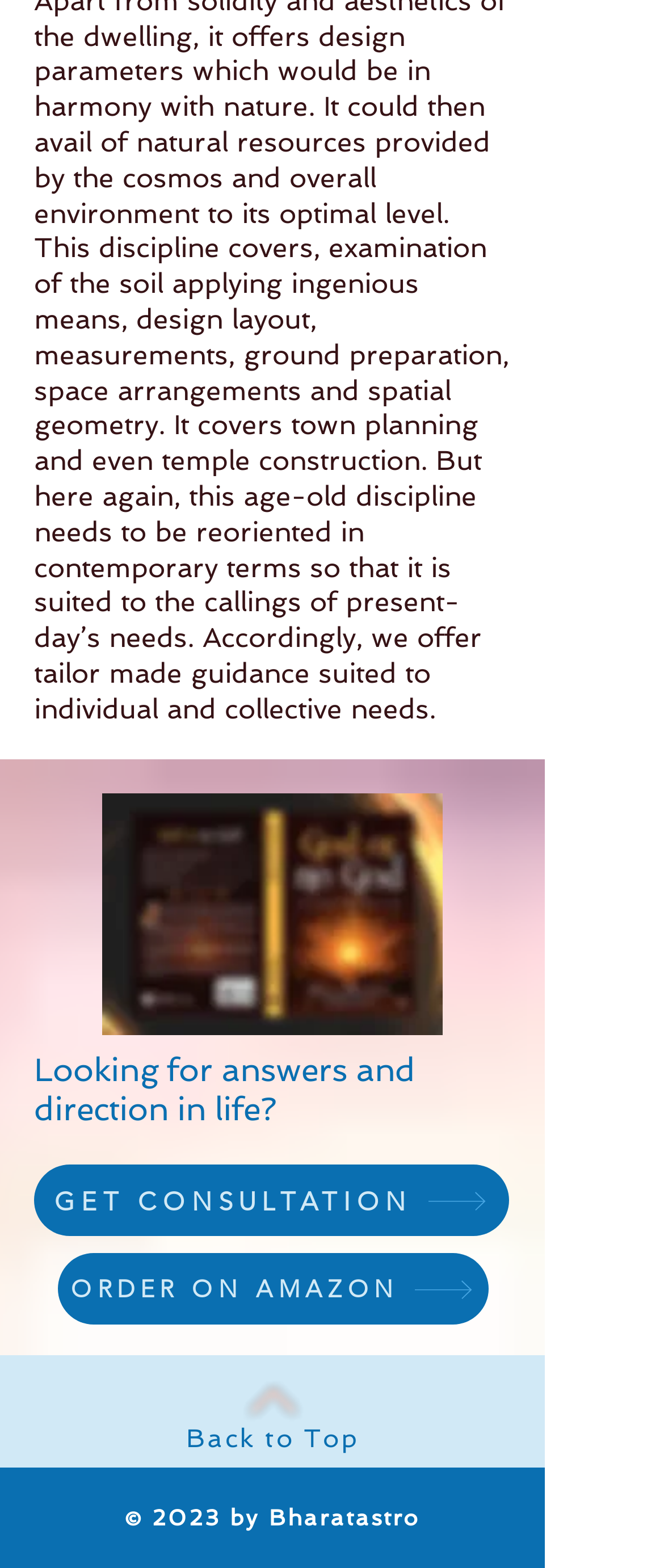Determine the bounding box coordinates for the HTML element described here: "GET CONSULTATION".

[0.051, 0.743, 0.767, 0.788]